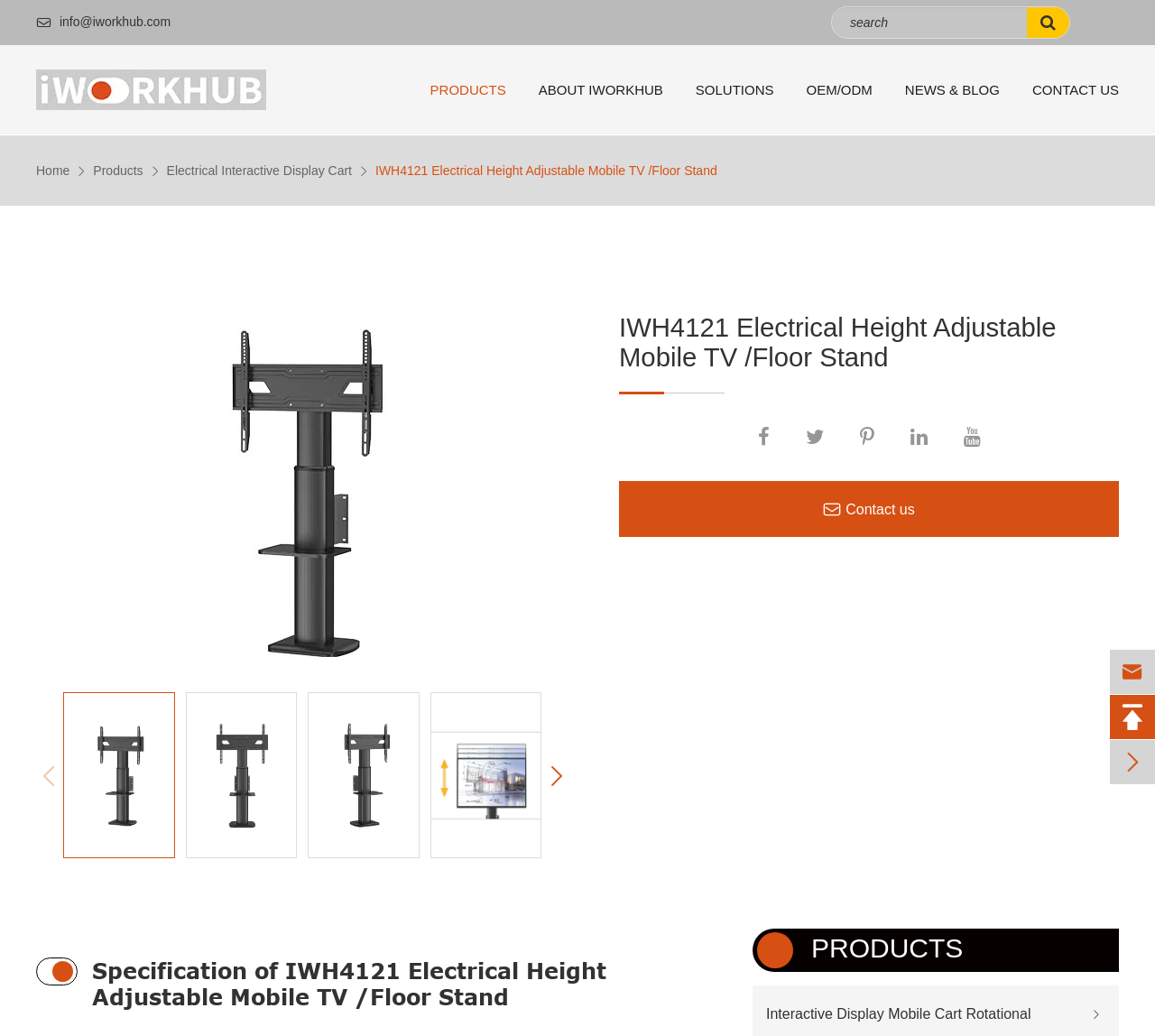Give a short answer to this question using one word or a phrase:
What are the main categories on this webpage?

PRODUCTS, ABOUT IWORKHUB, SOLUTIONS, OEM/ODM, NEWS & BLOG, CONTACT US